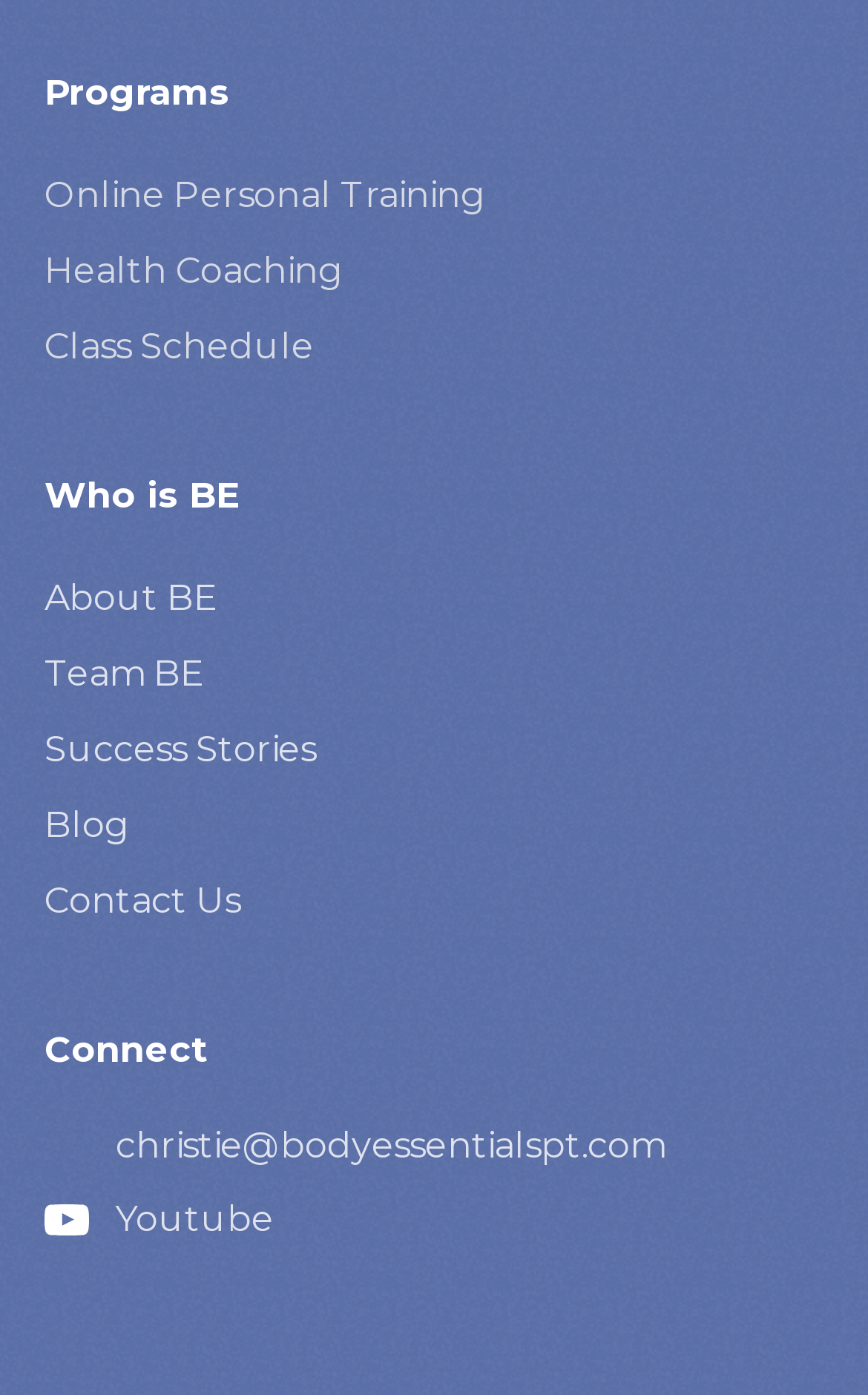Could you highlight the region that needs to be clicked to execute the instruction: "View Class Schedule"?

[0.051, 0.222, 0.559, 0.276]